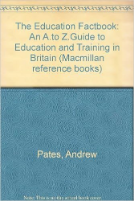What is the title of the book?
Based on the image, please offer an in-depth response to the question.

The title of the book is prominently displayed on the beige header of the cover, and is described as being part of the Macmillan reference series. The full title is 'The Education Factbook: An A to Z Guide to Education and Training in Britain'.